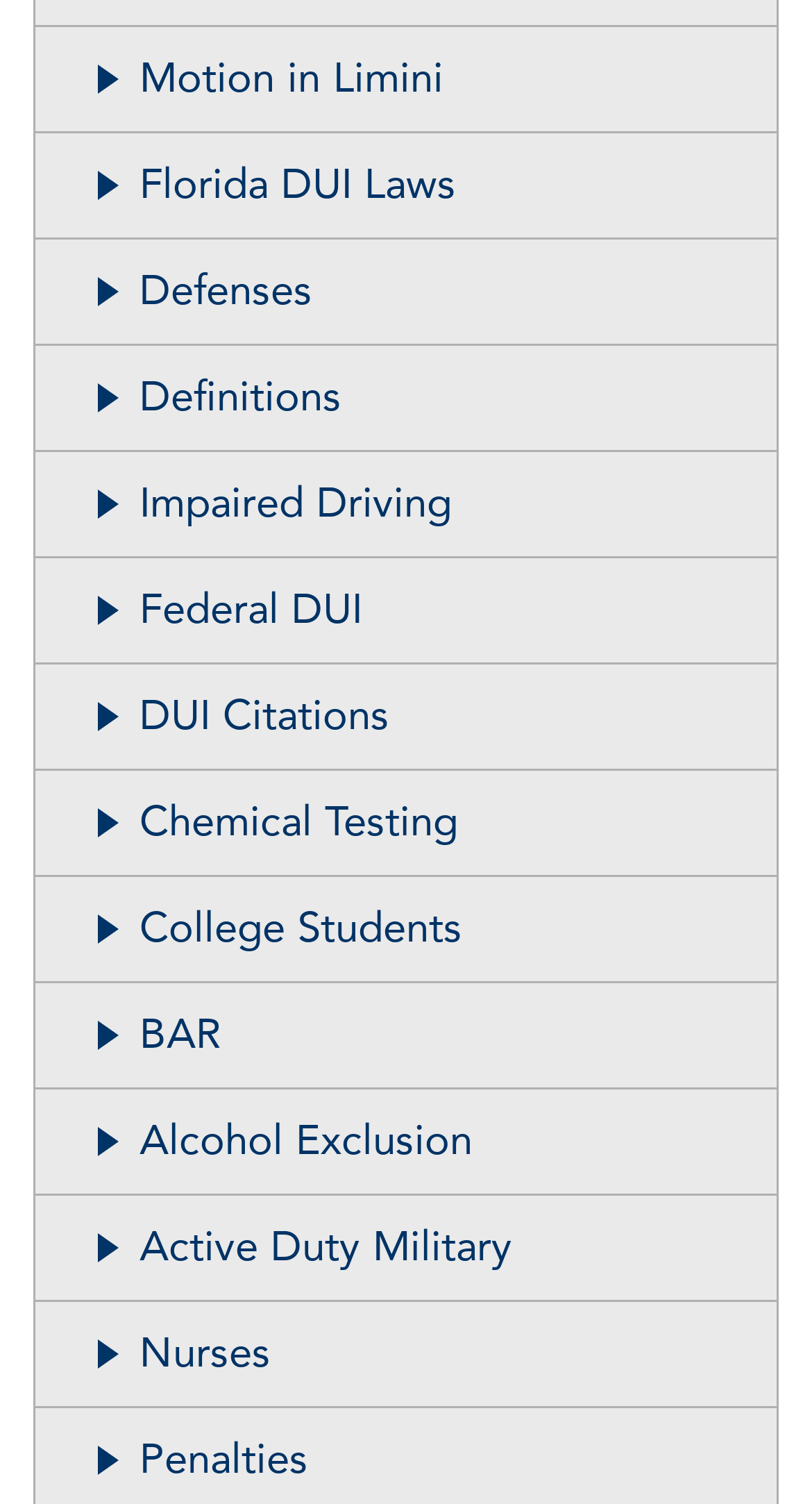Please find the bounding box coordinates of the element's region to be clicked to carry out this instruction: "Read about Impaired Driving".

[0.044, 0.301, 0.956, 0.371]